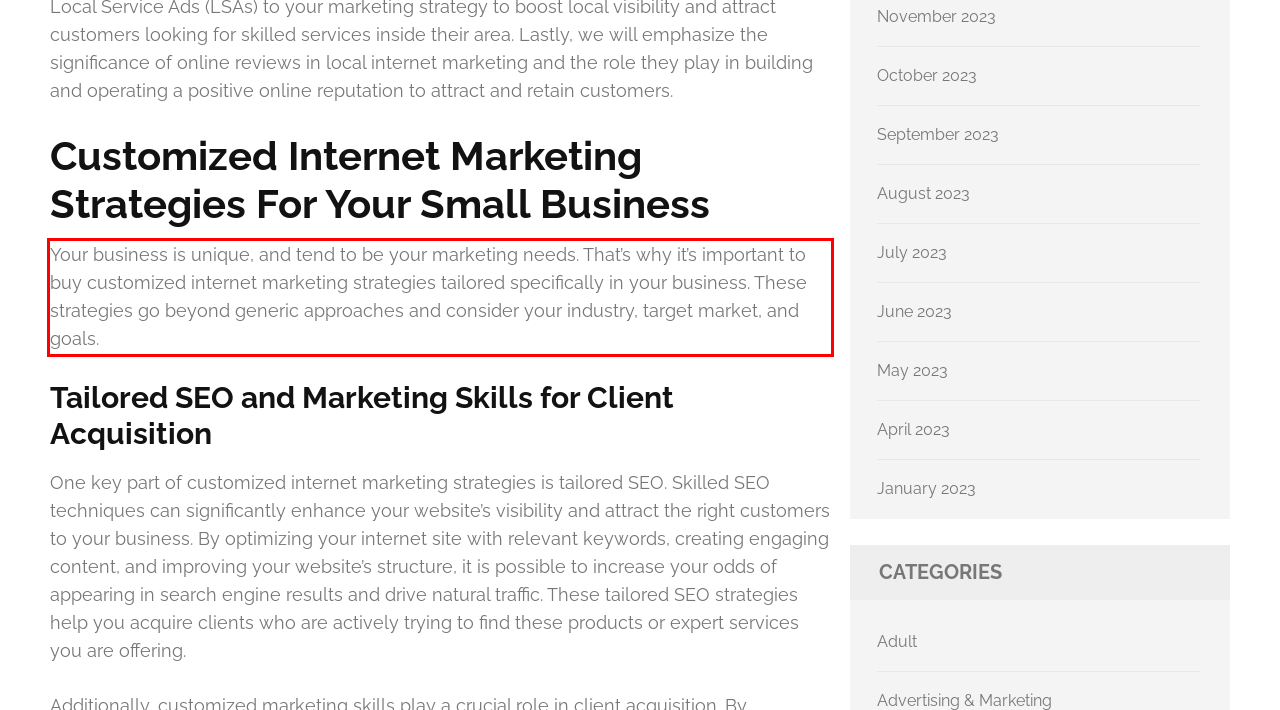Analyze the red bounding box in the provided webpage screenshot and generate the text content contained within.

Your business is unique, and tend to be your marketing needs. That’s why it’s important to buy customized internet marketing strategies tailored specifically in your business. These strategies go beyond generic approaches and consider your industry, target market, and goals.